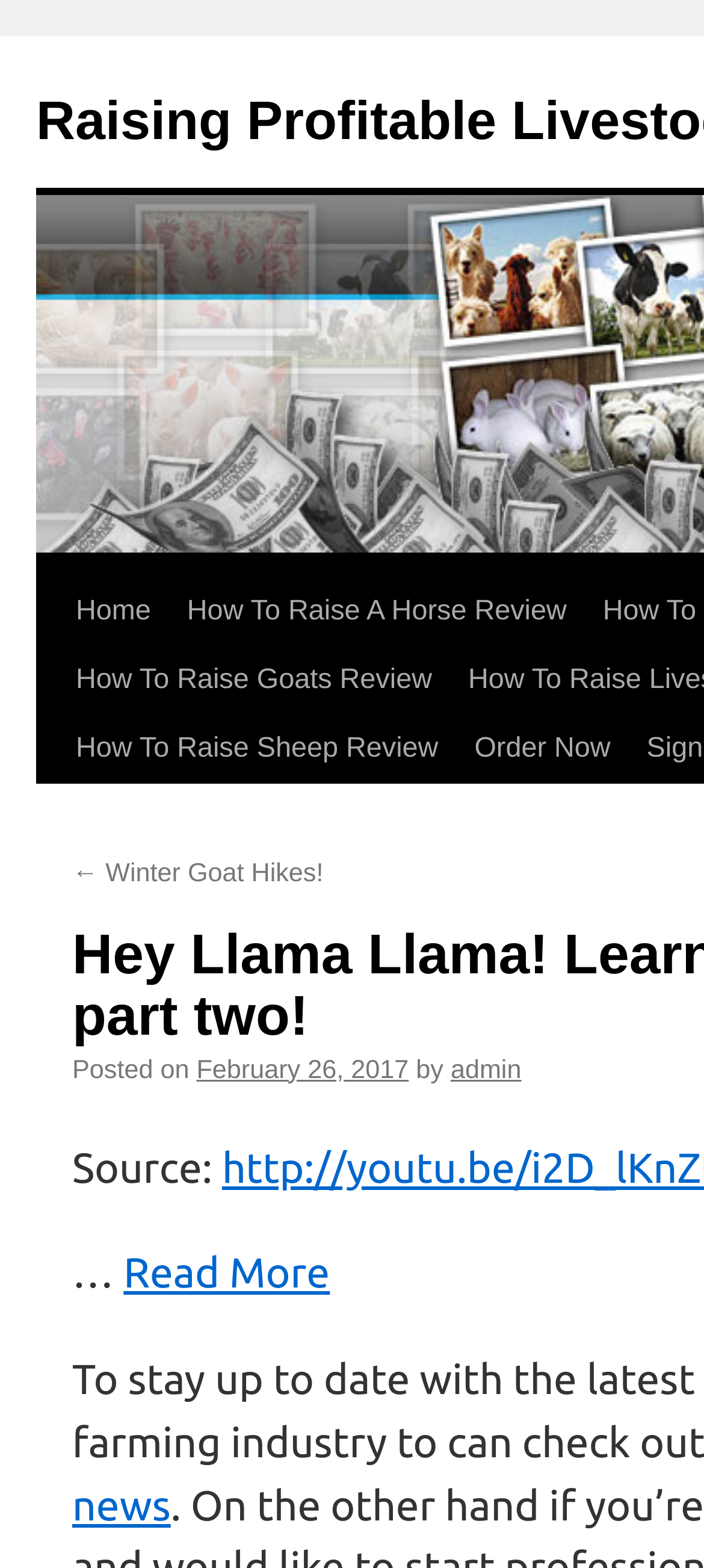Determine the bounding box coordinates of the clickable region to follow the instruction: "Read the 'How To Raise A Horse Review'".

[0.24, 0.369, 0.831, 0.412]